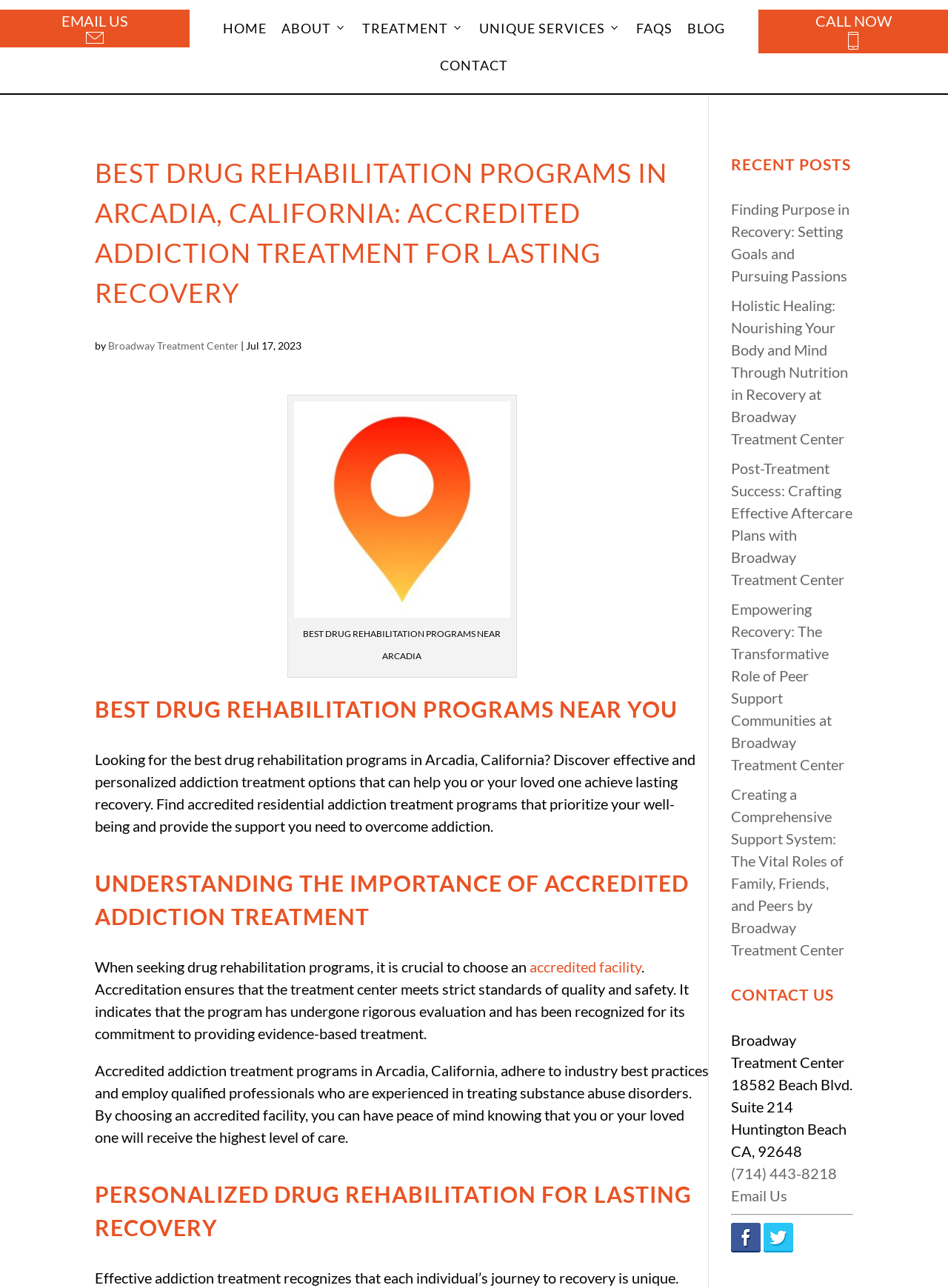Given the element description "Email Us" in the screenshot, predict the bounding box coordinates of that UI element.

[0.771, 0.921, 0.831, 0.935]